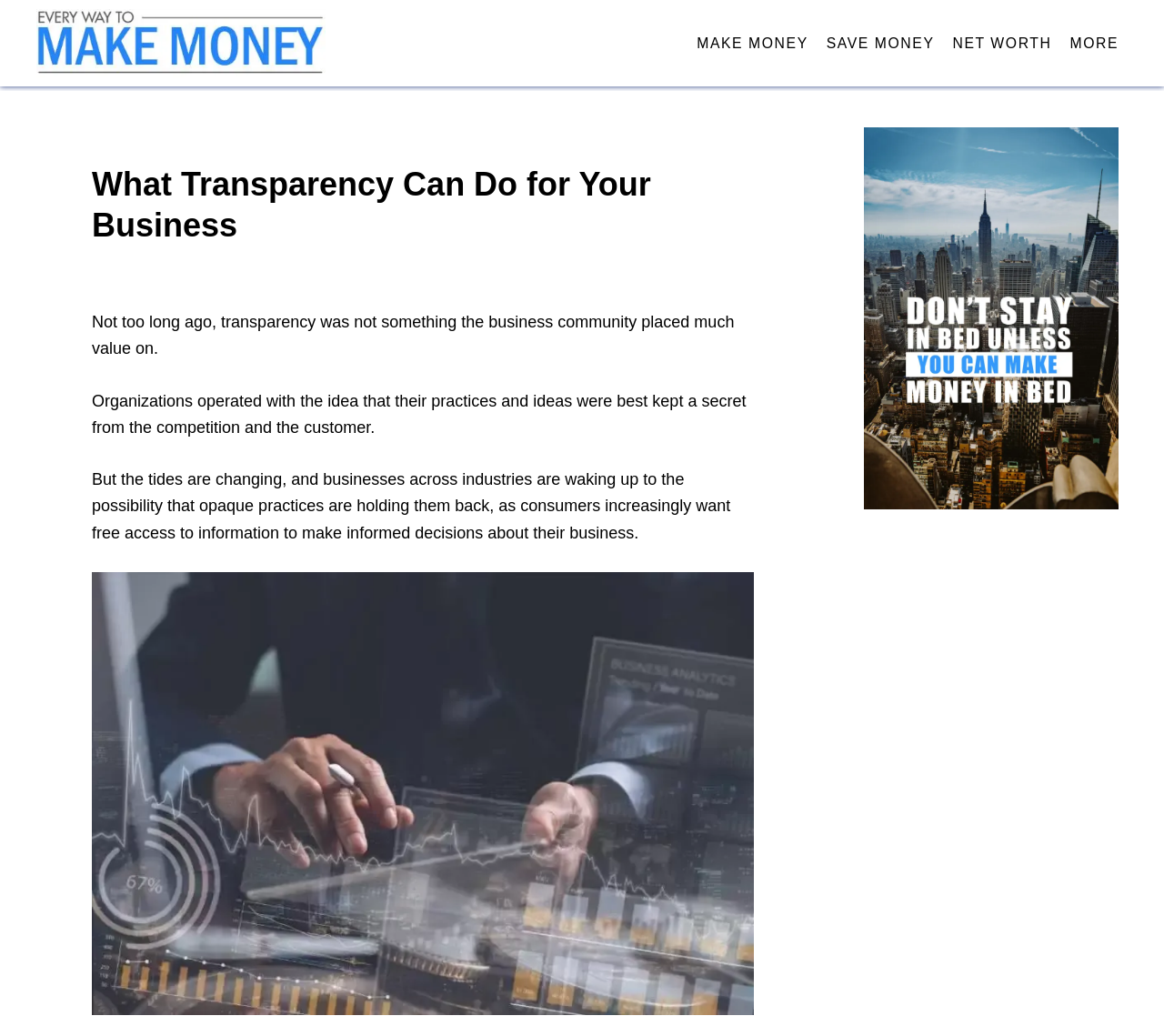Determine the bounding box coordinates in the format (top-left x, top-left y, bottom-right x, bottom-right y). Ensure all values are floating point numbers between 0 and 1. Identify the bounding box of the UI element described by: Net Worth

[0.811, 0.024, 0.911, 0.059]